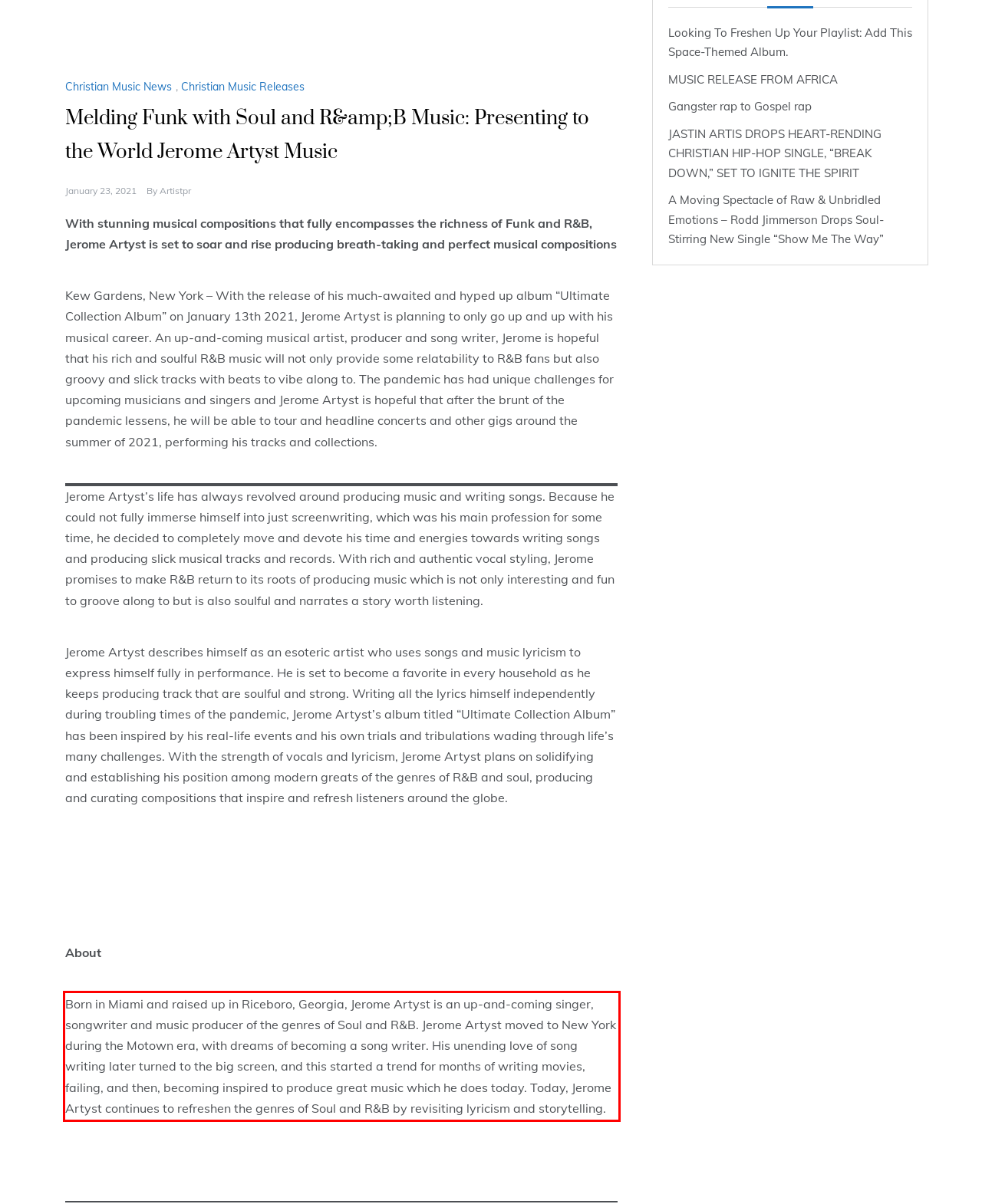You are given a webpage screenshot with a red bounding box around a UI element. Extract and generate the text inside this red bounding box.

Born in Miami and raised up in Riceboro, Georgia, Jerome Artyst is an up-and-coming singer, songwriter and music producer of the genres of Soul and R&B. Jerome Artyst moved to New York during the Motown era, with dreams of becoming a song writer. His unending love of song writing later turned to the big screen, and this started a trend for months of writing movies, failing, and then, becoming inspired to produce great music which he does today. Today, Jerome Artyst continues to refreshen the genres of Soul and R&B by revisiting lyricism and storytelling.